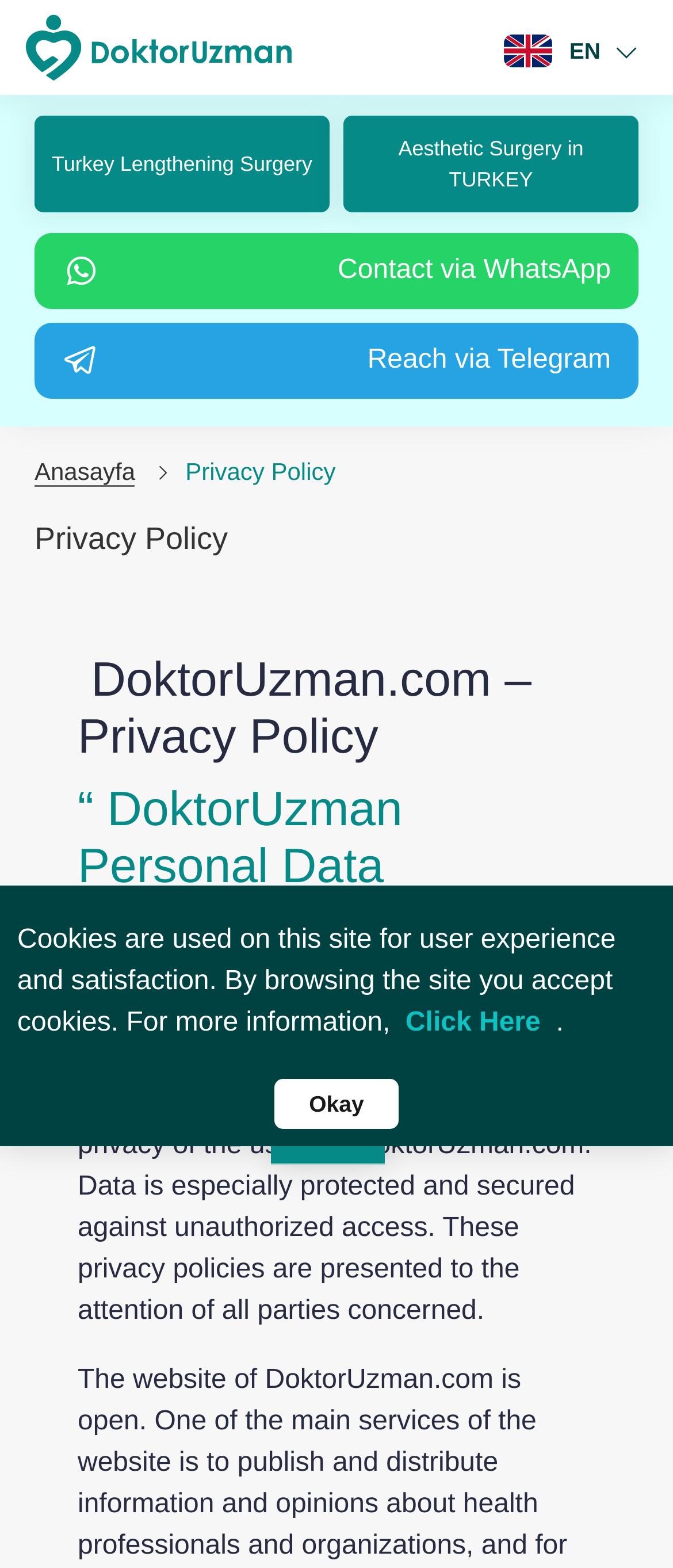What is the purpose of the website?
Examine the webpage screenshot and provide an in-depth answer to the question.

I inferred this from the links in the top navigation bar, such as 'Health Guide', 'Institutions', and 'Polyclinics', which suggest that the website is related to health services. Additionally, the presence of links like 'Turkey Lengthening Surgery' and 'Aesthetic Surgery in TURKEY' further supports this conclusion.